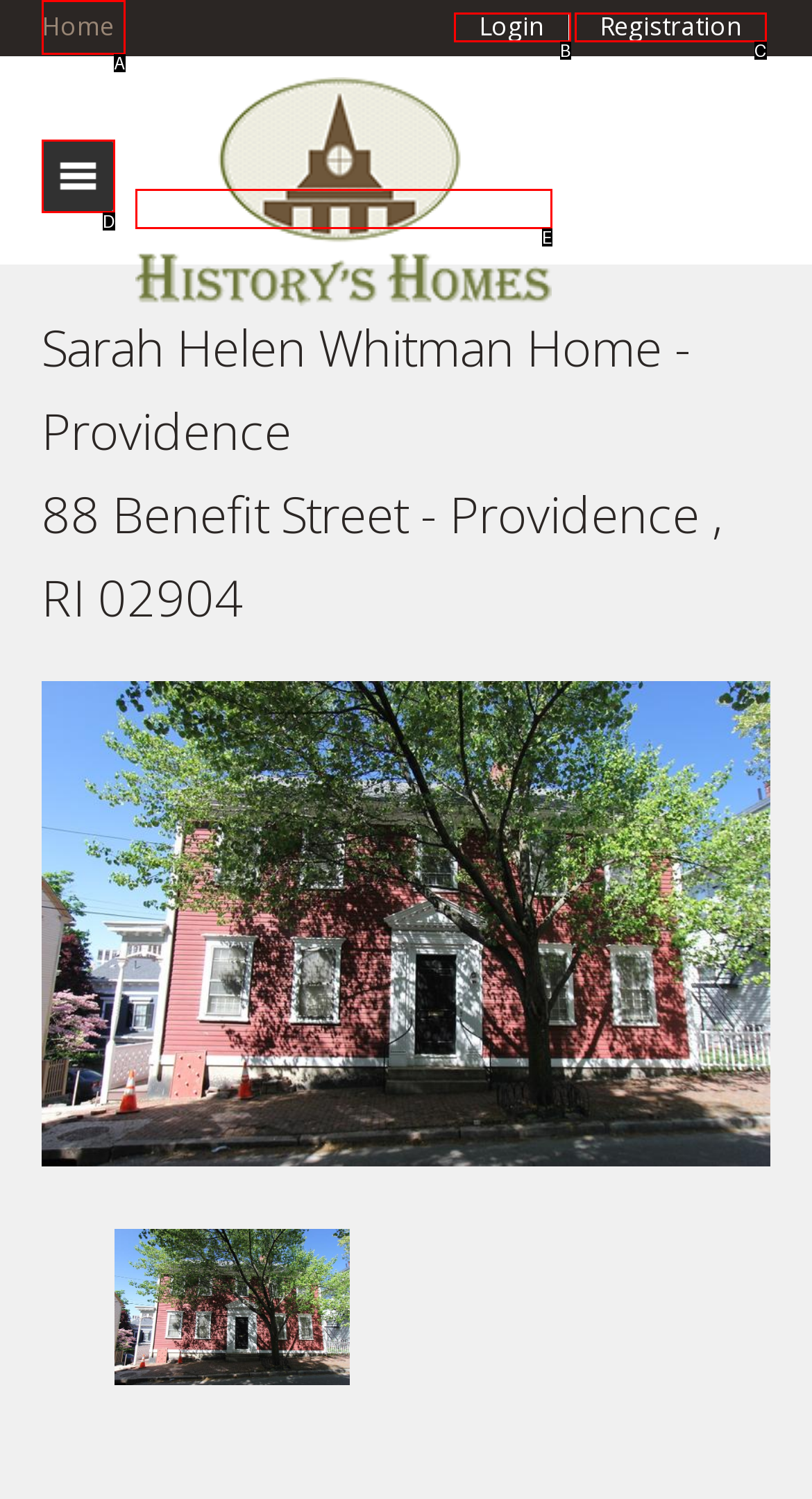Determine which UI element matches this description: Healthy Convenience Foods
Reply with the appropriate option's letter.

None